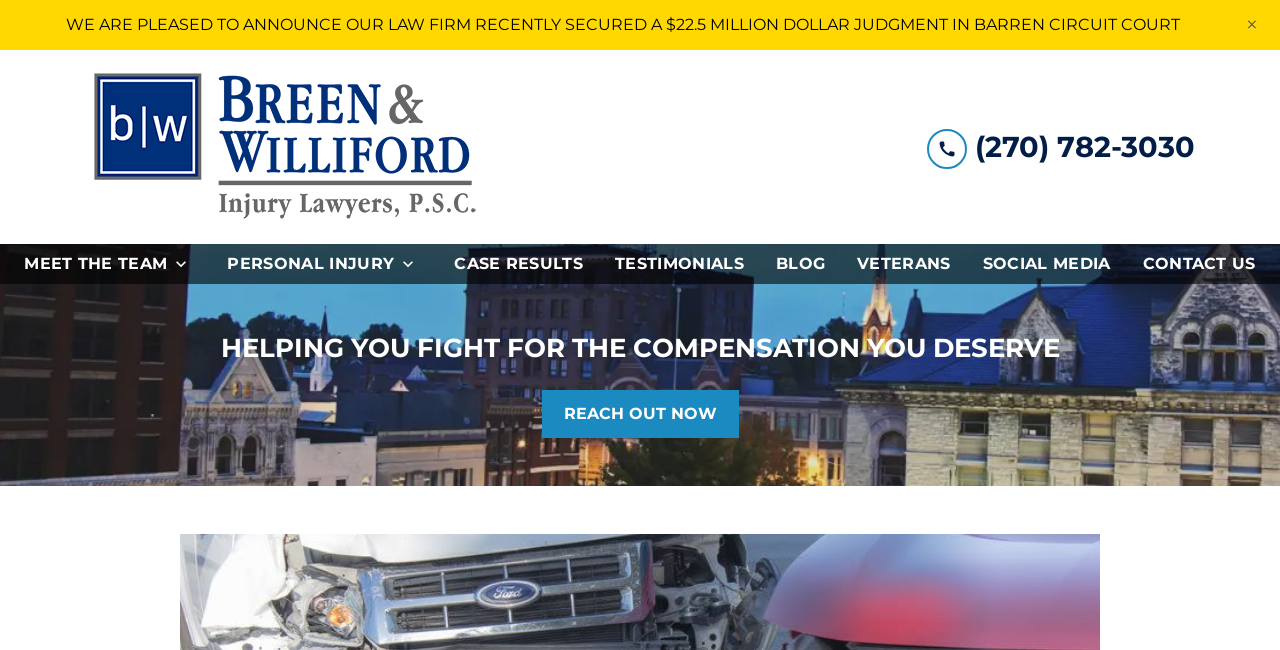Locate the bounding box coordinates of the element that should be clicked to execute the following instruction: "Visit the home page".

[0.066, 0.102, 0.379, 0.351]